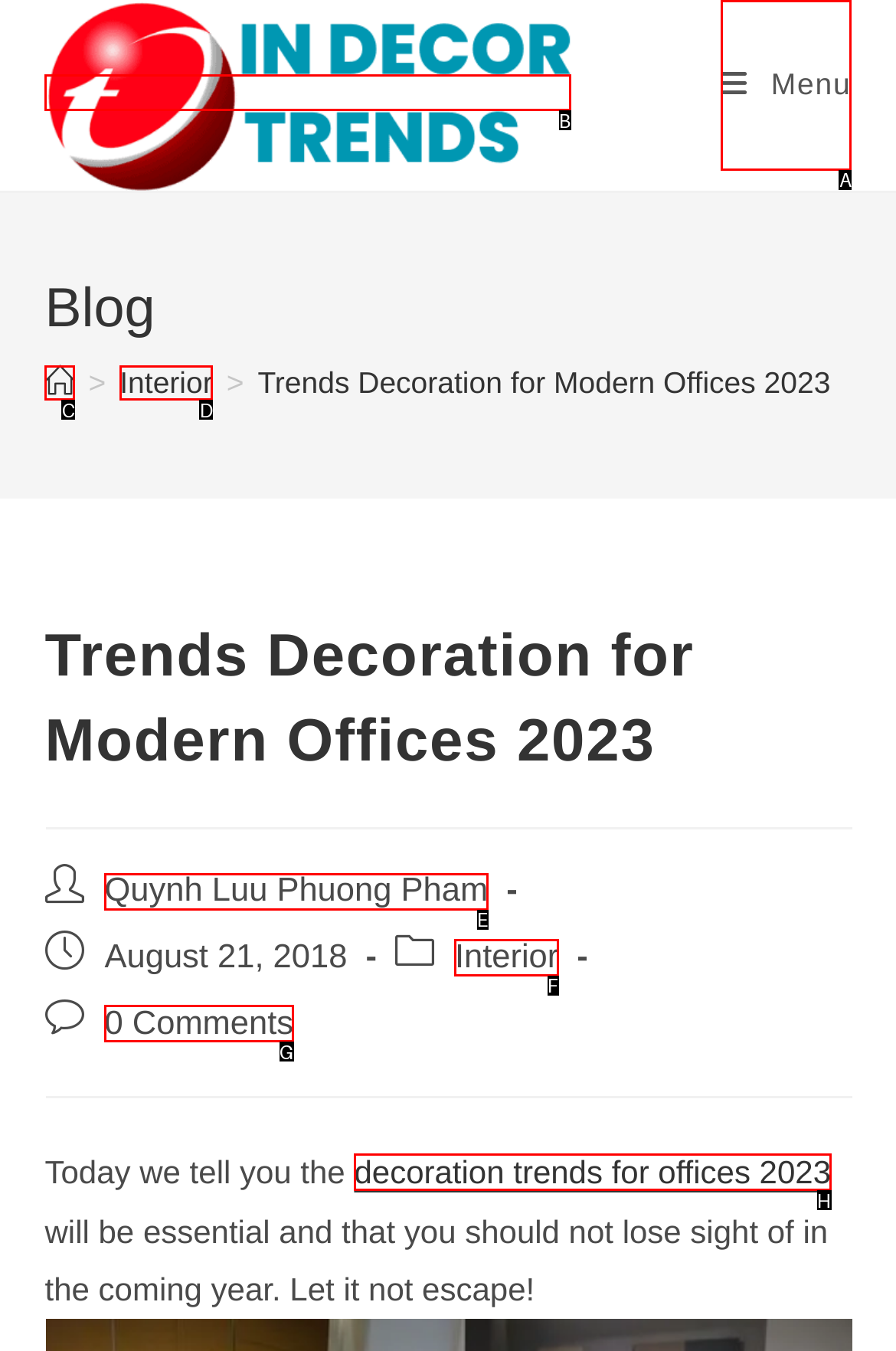Which HTML element should be clicked to complete the task: Click on Interior Decor Trends? Answer with the letter of the corresponding option.

B